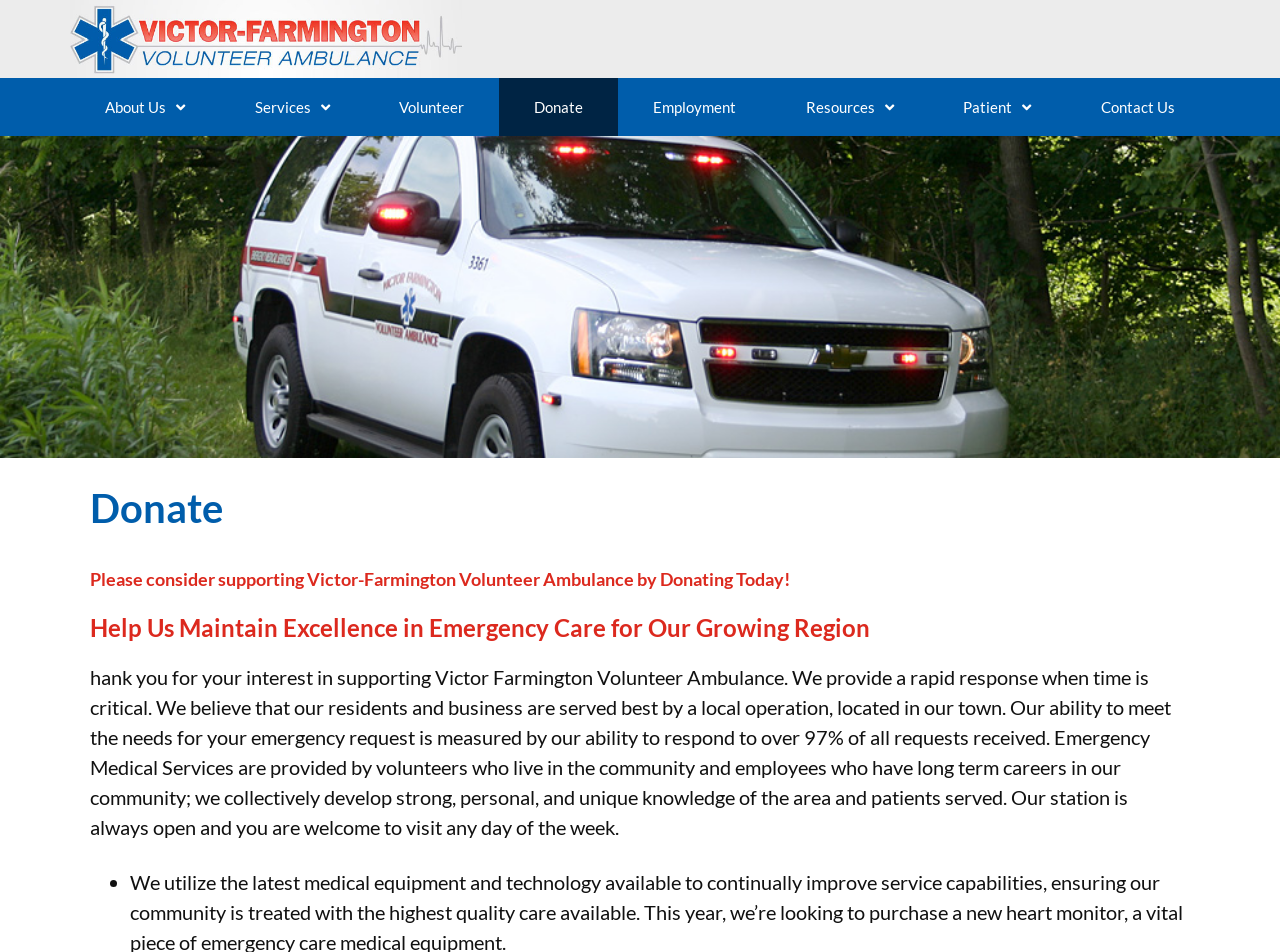Based on the image, please elaborate on the answer to the following question:
Is the organization's station open to visitors?

The answer can be found in the StaticText element 'Our station is always open and you are welcome to visit any day of the week.'. This text explicitly states that the organization's station is open to visitors.